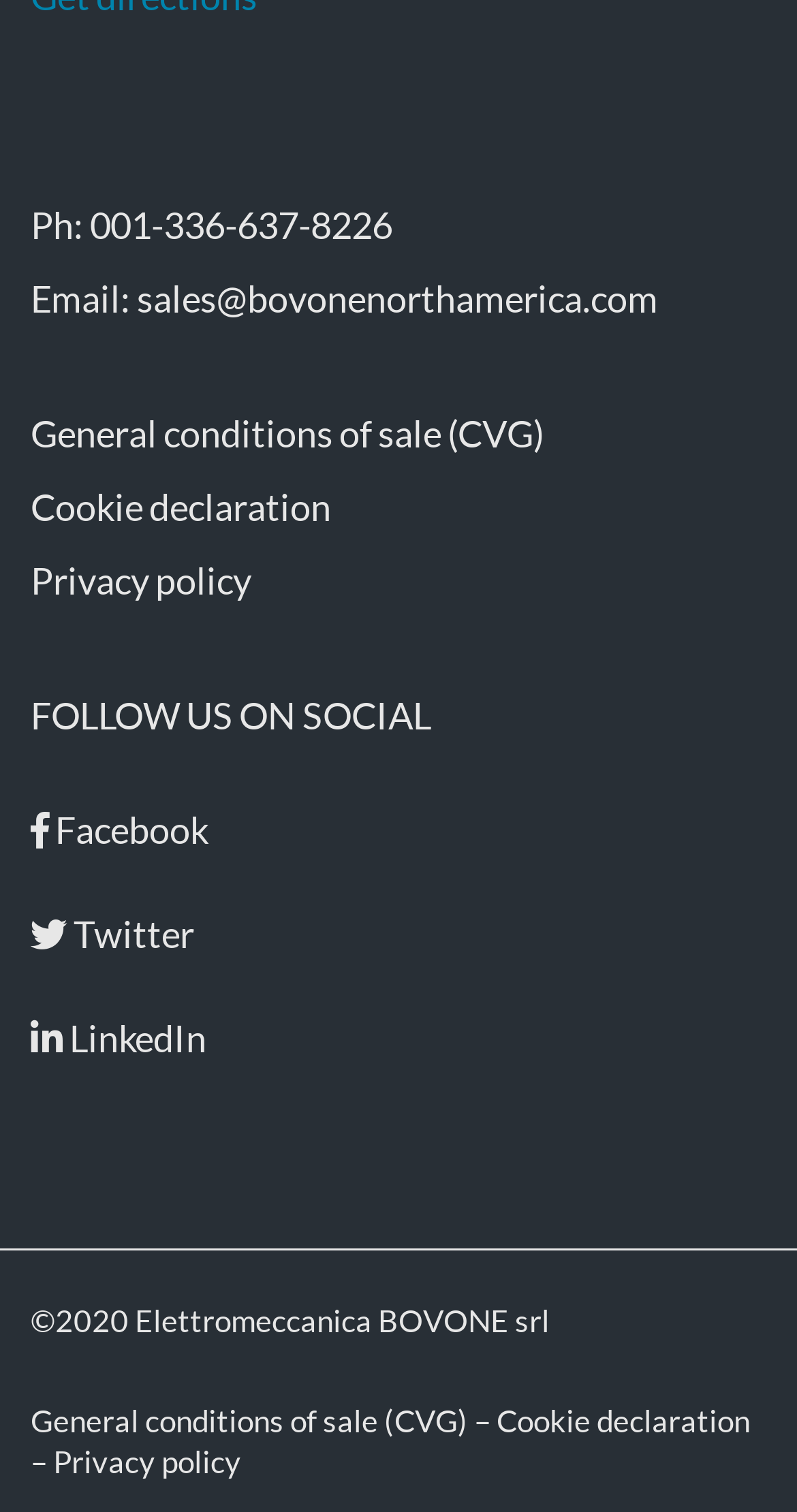What is the year of copyright?
Please use the image to deliver a detailed and complete answer.

The year of copyright can be found at the bottom of the webpage, where it is written as '©2020 Elettromeccanica BOVONE srl'.